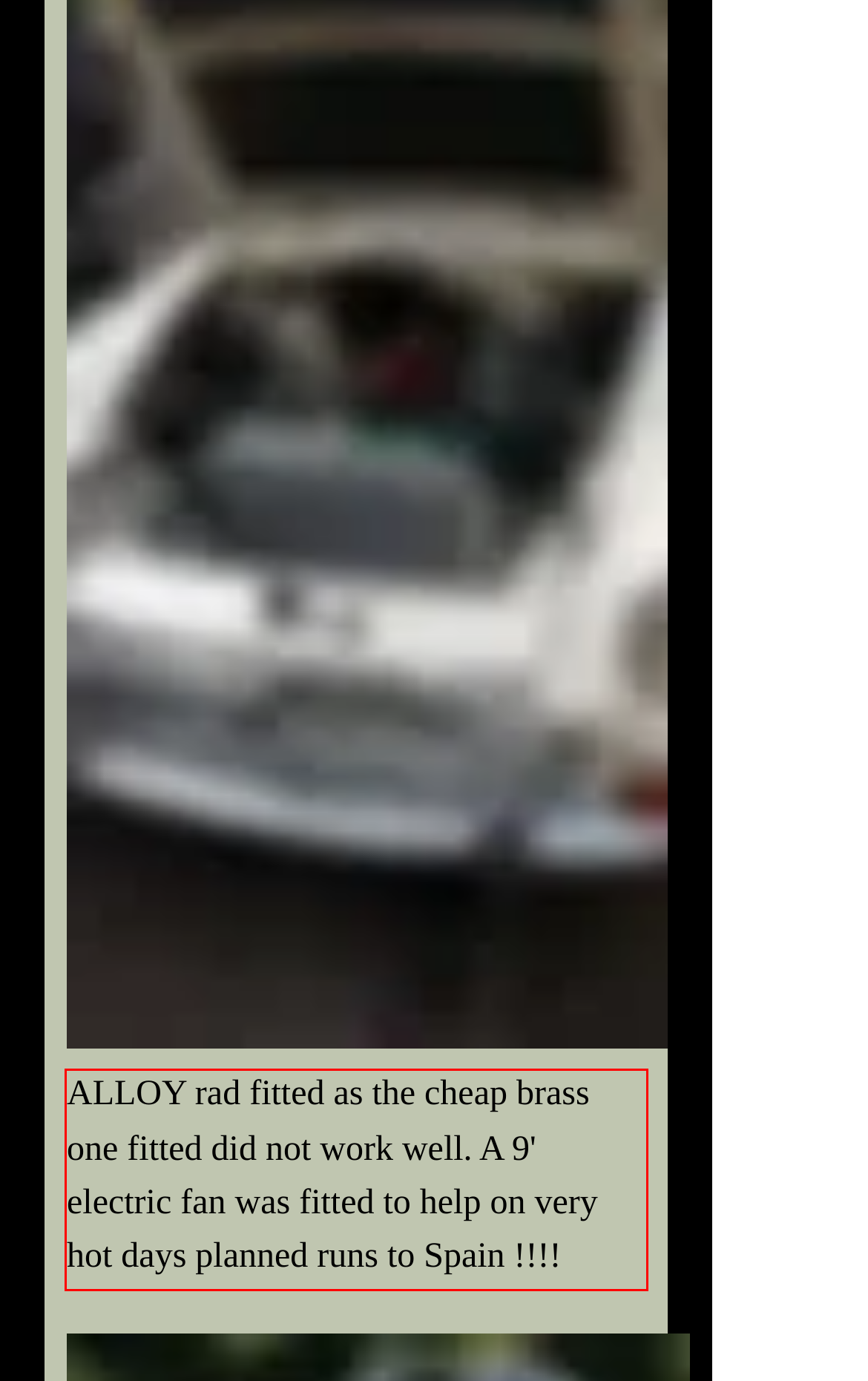With the given screenshot of a webpage, locate the red rectangle bounding box and extract the text content using OCR.

ALLOY rad fitted as the cheap brass one fitted did not work well. A 9' electric fan was fitted to help on very hot days planned runs to Spain !!!!